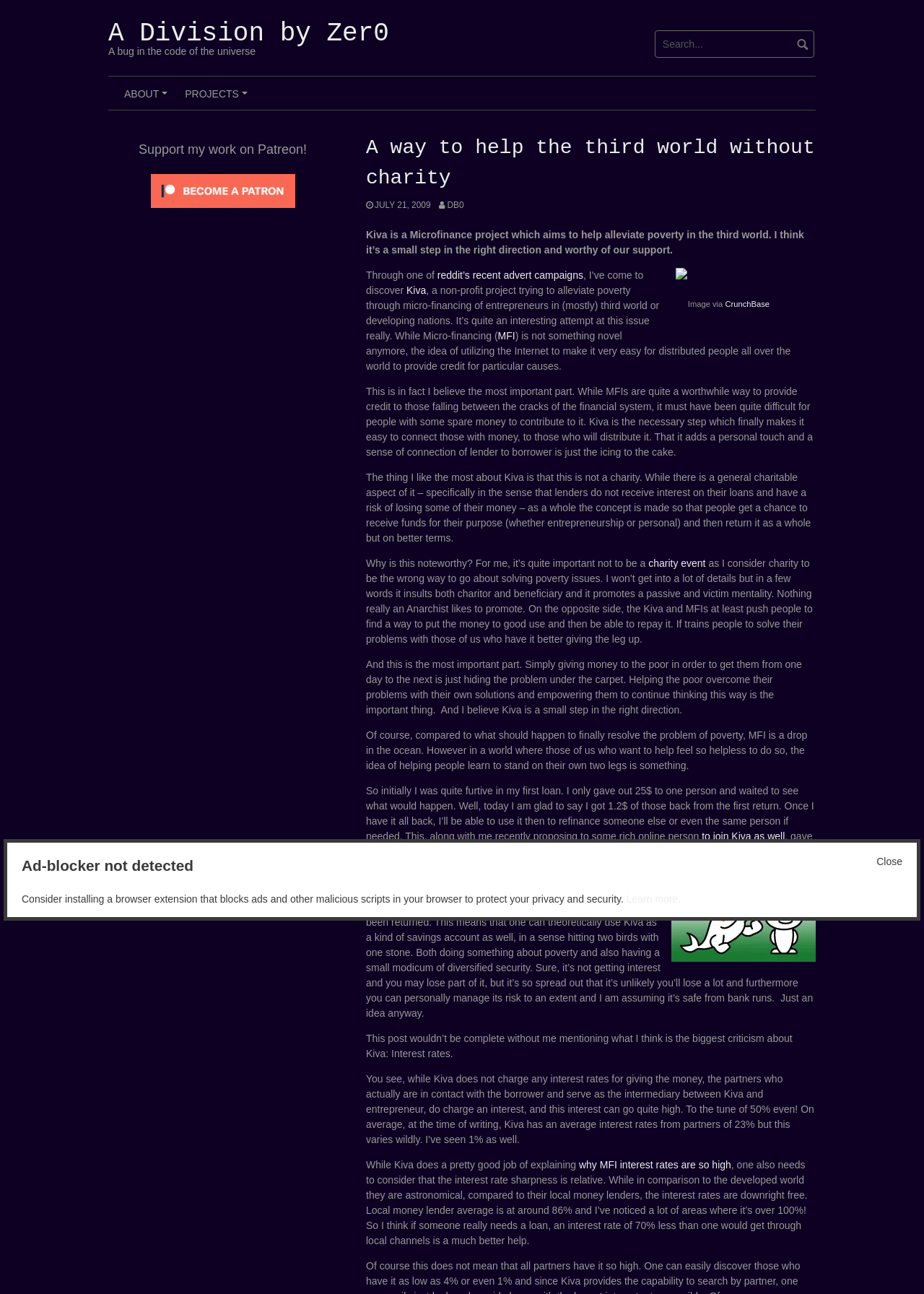Can you show the bounding box coordinates of the region to click on to complete the task described in the instruction: "Click to become a patron at Patreon!"?

[0.163, 0.142, 0.319, 0.151]